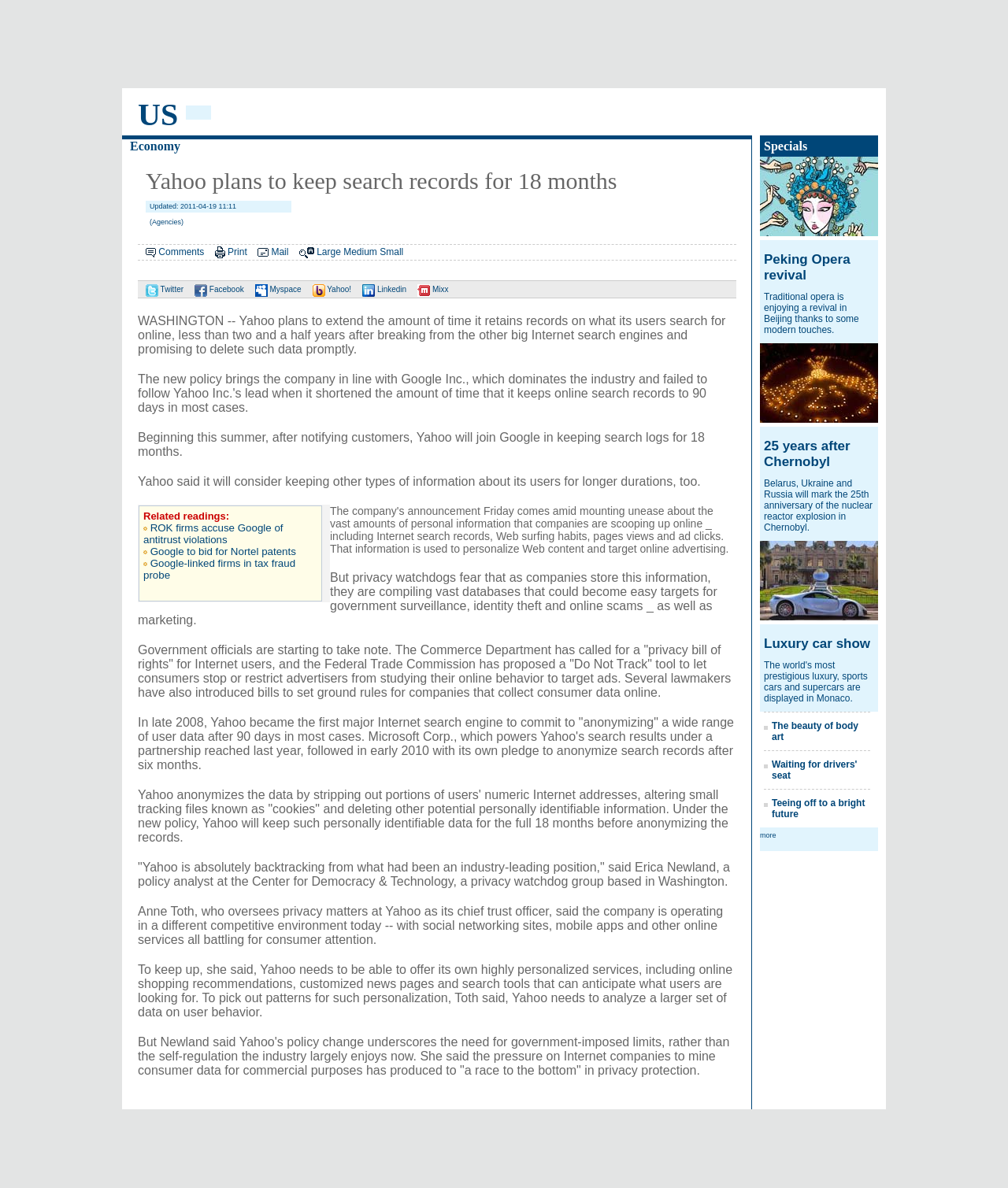Given the webpage screenshot and the description, determine the bounding box coordinates (top-left x, top-left y, bottom-right x, bottom-right y) that define the location of the UI element matching this description: Comments

[0.157, 0.207, 0.203, 0.217]